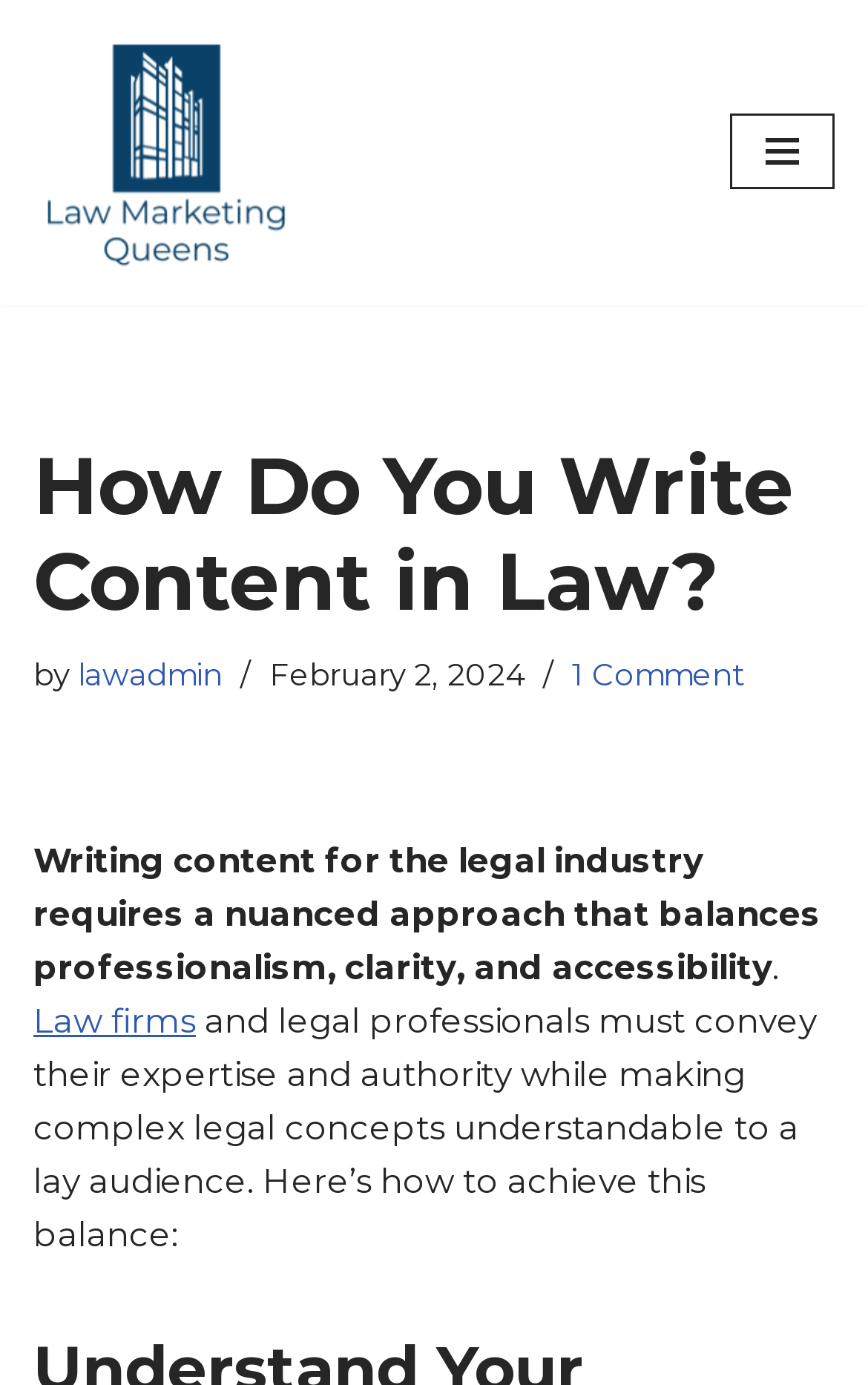Please provide a comprehensive response to the question based on the details in the image: What is the topic of the article?

The topic of the article can be inferred from the title 'How Do You Write Content in Law?' and the content of the article, which discusses writing content for the legal industry.